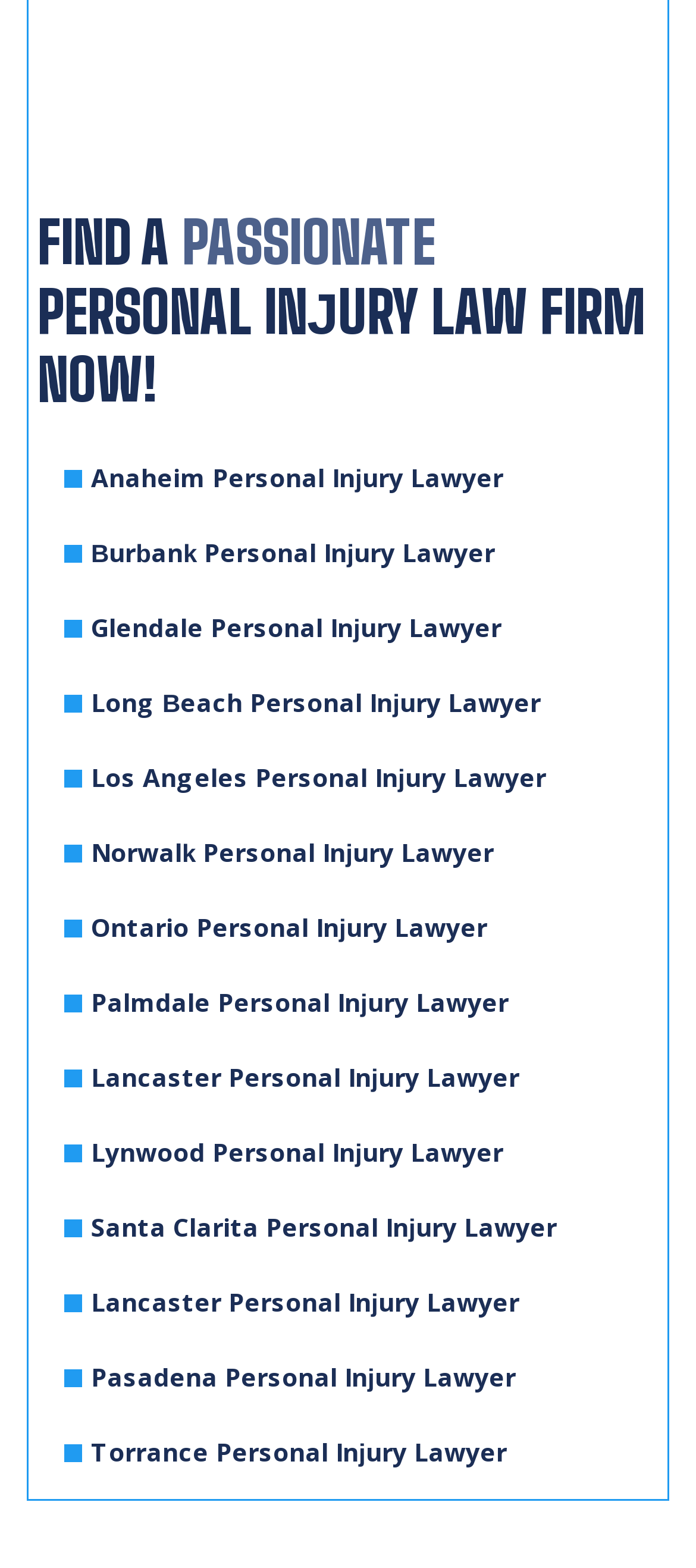Give a short answer to this question using one word or a phrase:
Is there a personal injury lawyer in Los Angeles?

Yes